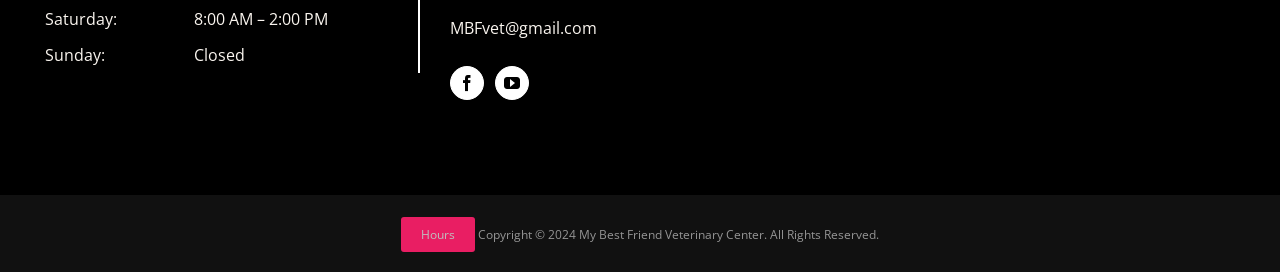Highlight the bounding box of the UI element that corresponds to this description: "aria-label="YouTube"".

[0.387, 0.243, 0.413, 0.368]